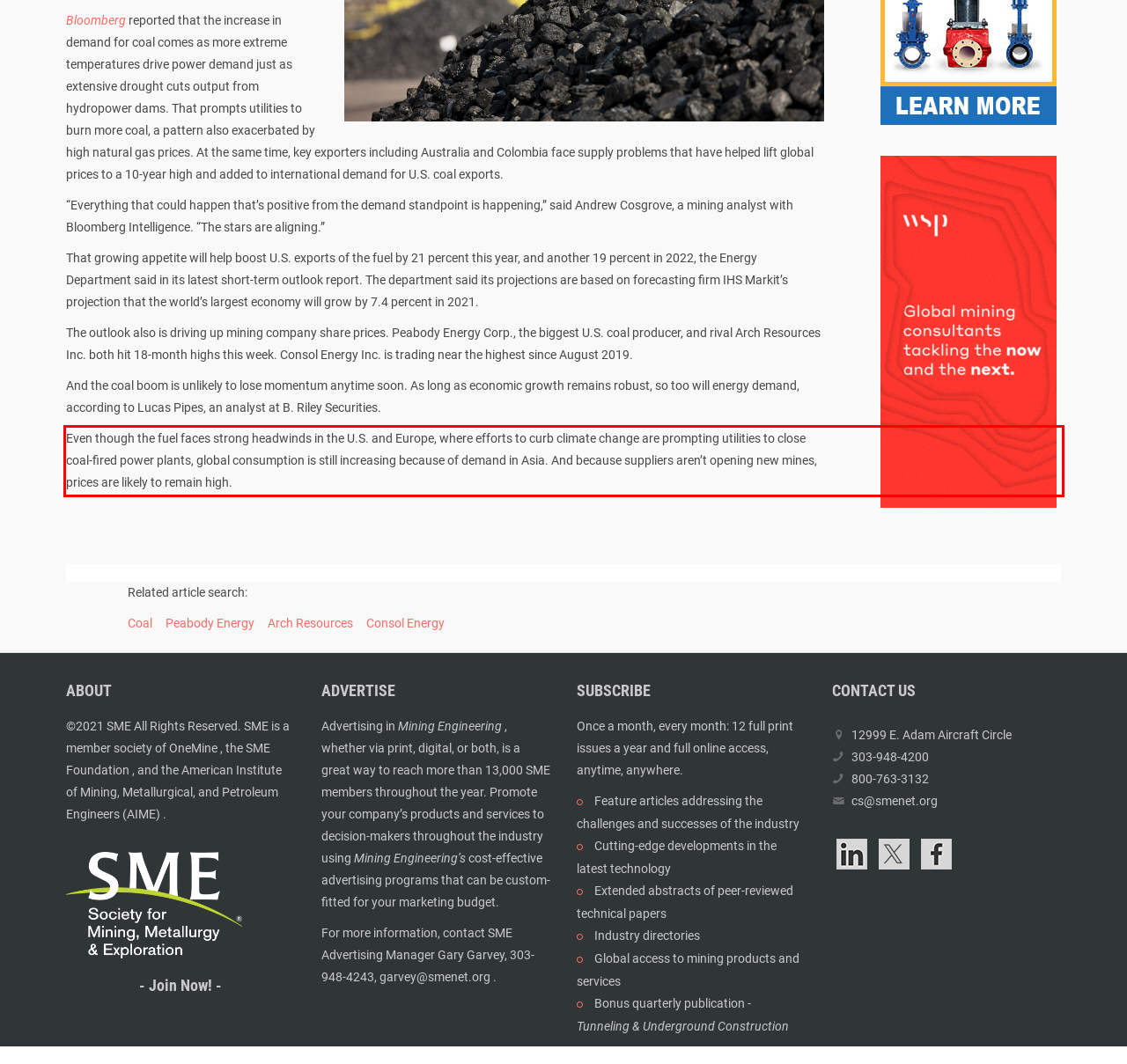From the screenshot of the webpage, locate the red bounding box and extract the text contained within that area.

Even though the fuel faces strong headwinds in the U.S. and Europe, where efforts to curb climate change are prompting utilities to close coal-fired power plants, global consumption is still increasing because of demand in Asia. And because suppliers aren’t opening new mines, prices are likely to remain high.